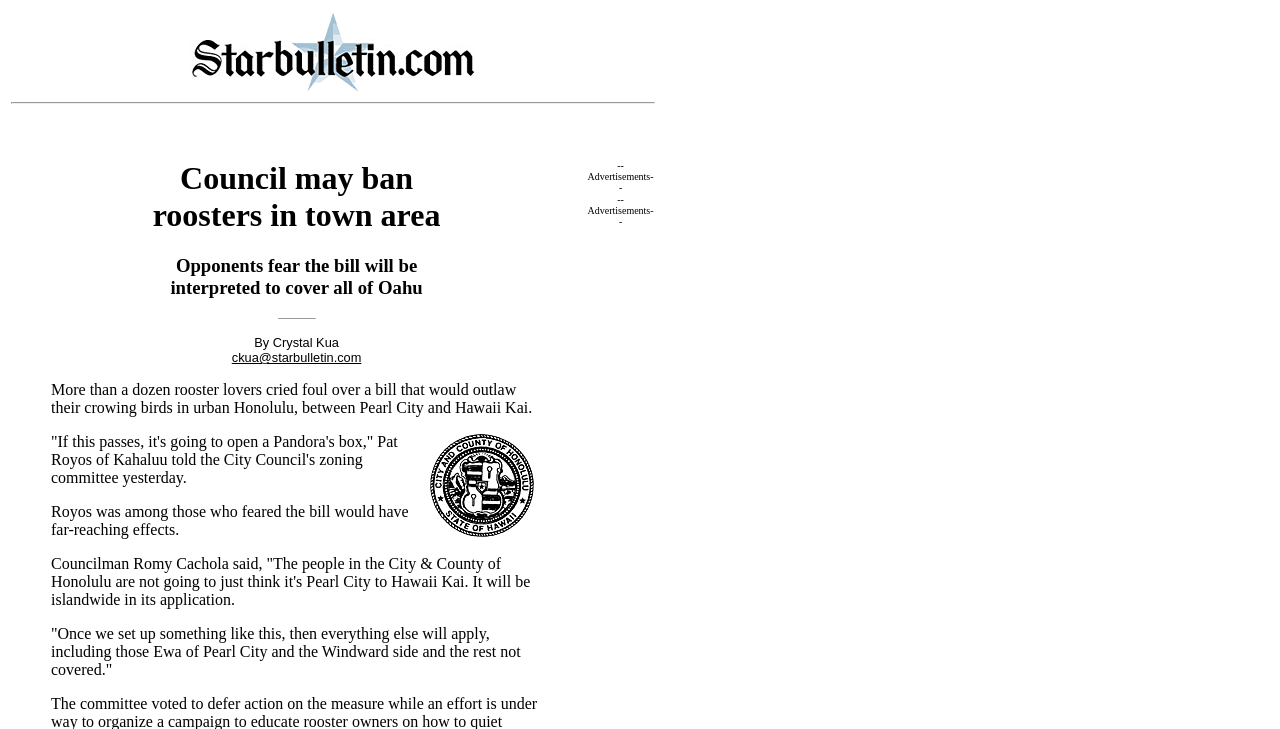What is the image below the article about?
By examining the image, provide a one-word or phrase answer.

City & County of Honolulu